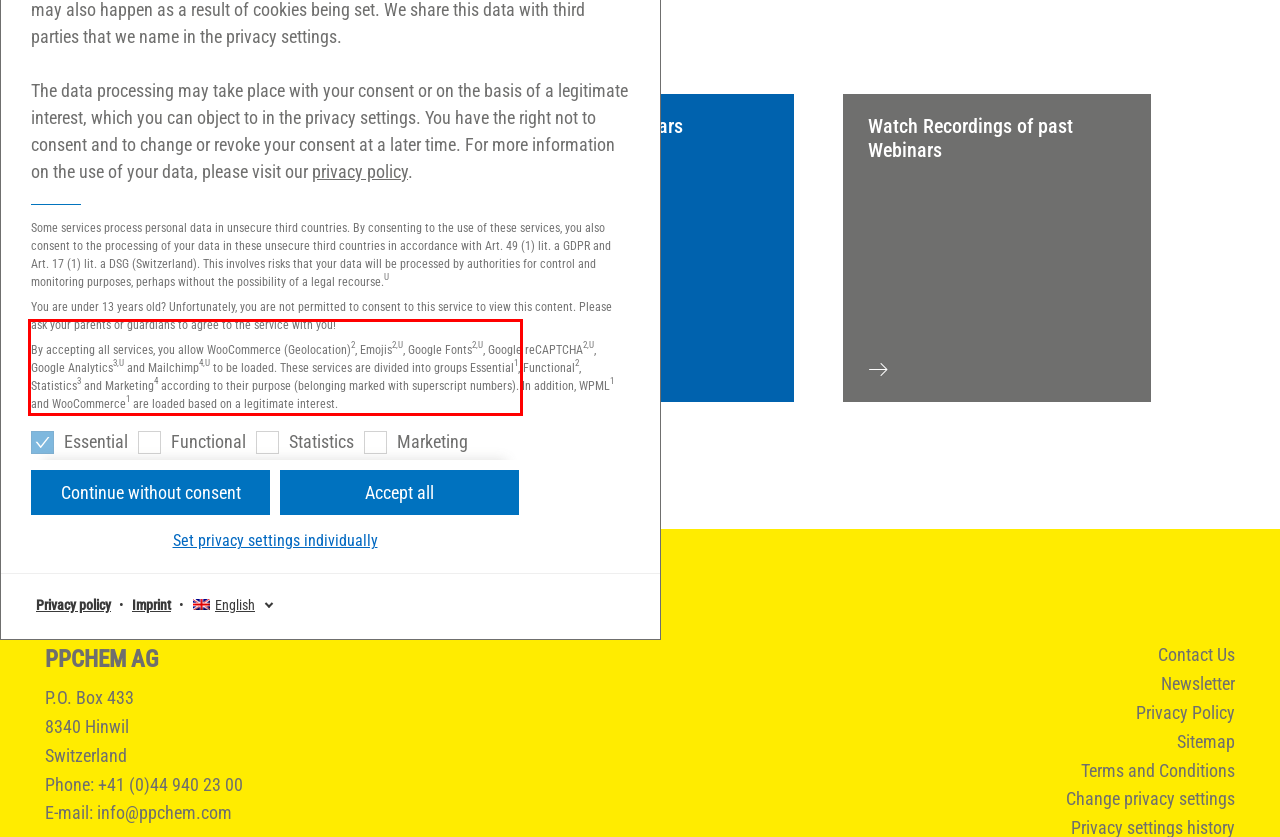Please perform OCR on the text within the red rectangle in the webpage screenshot and return the text content.

By accepting all services, you allow WooCommerce (Geolocation)2 (Functional) , Emojis2,U (Functional, Data processing in unsecure third countries) , Google Fonts2,U (Functional, Data processing in unsecure third countries) , Google reCAPTCHA2,U (Functional, Data processing in unsecure third countries) , Google Analytics3,U (Statistics, Data processing in unsecure third countries) and Mailchimp4,U (Marketing, Data processing in unsecure third countries) to be loaded. These services are divided into groups Essential1, Functional2, Statistics3 and Marketing4 according to their purpose (belonging marked with superscript numbers). In addition, WPML1 (Essential) and WooCommerce1 (Essential) are loaded based on a legitimate interest.